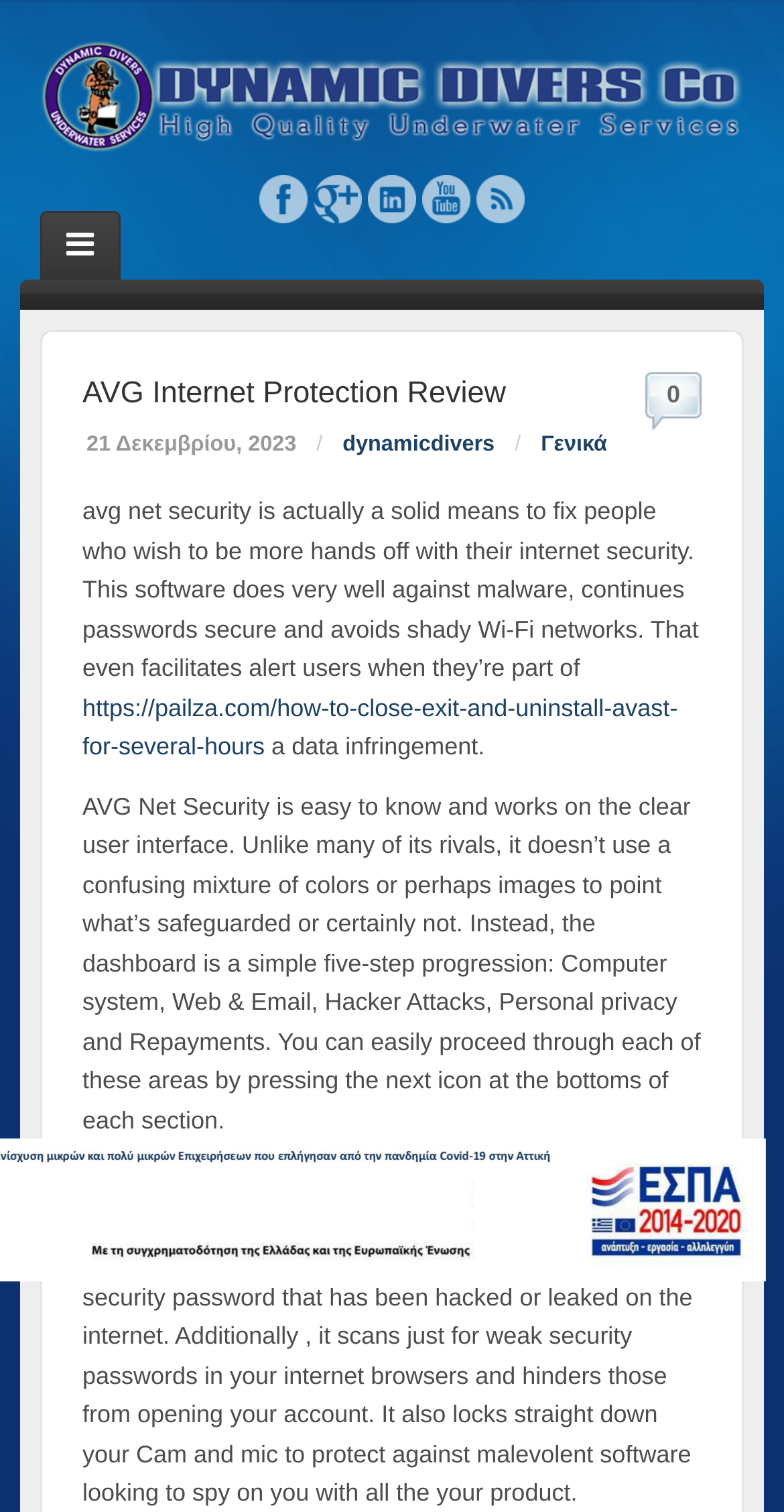Respond to the following question with a brief word or phrase:
What is the name of the software being reviewed?

AVG Internet Protection